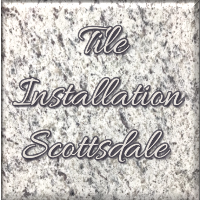Look at the image and write a detailed answer to the question: 
What is the tone of the visual aesthetic?

The caption describes the overall aesthetic as suggesting 'quality and sophistication', which implies a refined and elegant tone.